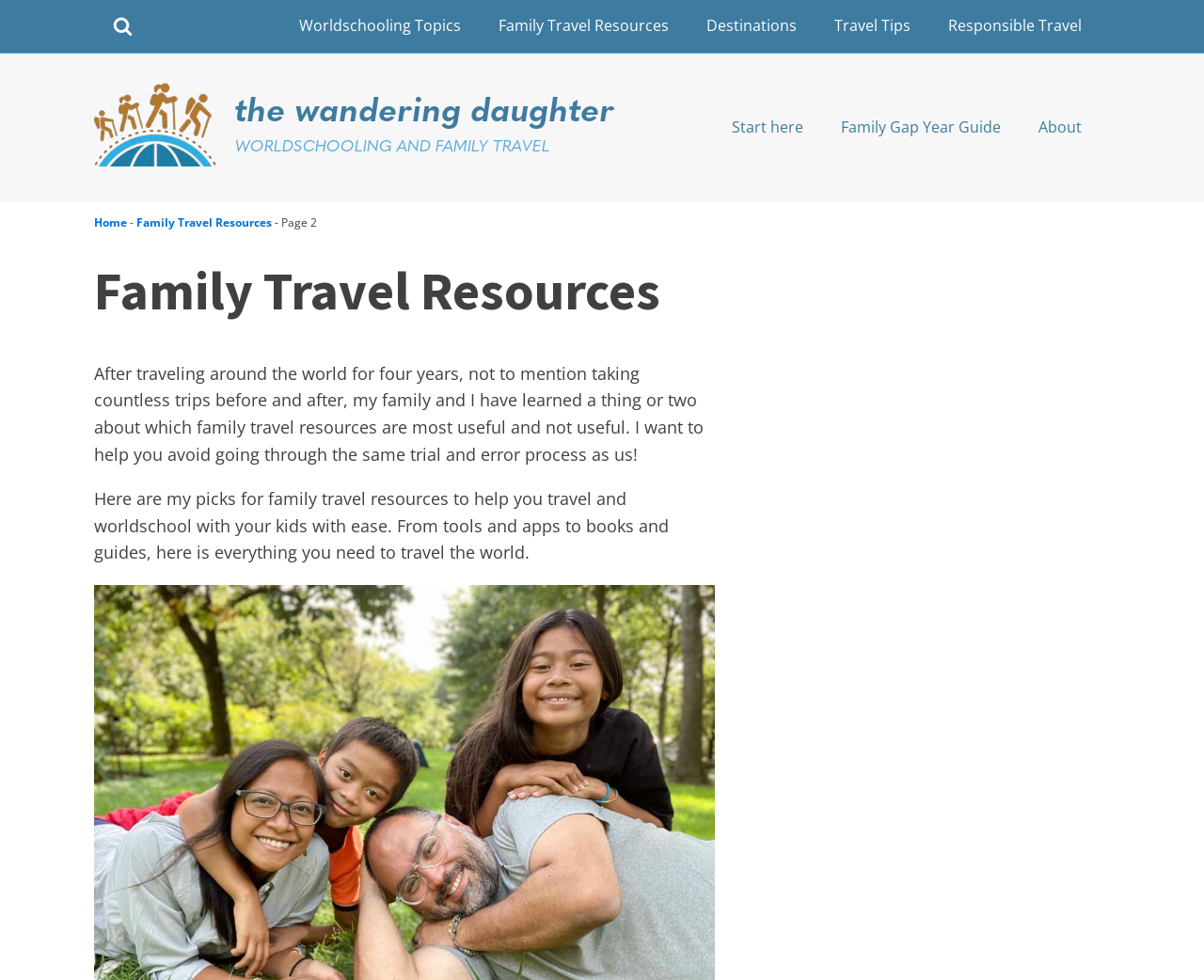Specify the bounding box coordinates for the region that must be clicked to perform the given instruction: "Read About".

[0.847, 0.113, 0.914, 0.147]